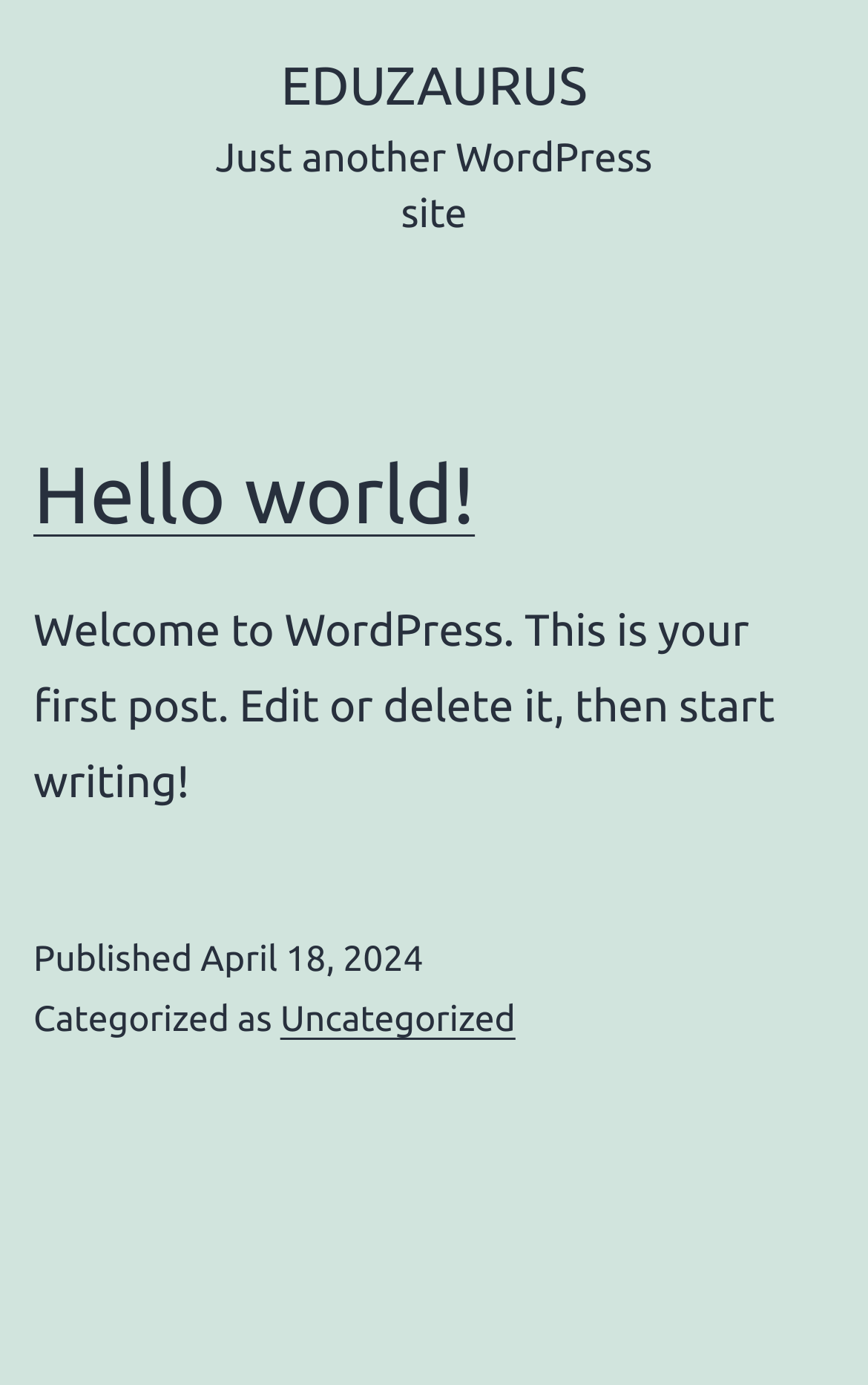From the element description Uncategorized, predict the bounding box coordinates of the UI element. The coordinates must be specified in the format (top-left x, top-left y, bottom-right x, bottom-right y) and should be within the 0 to 1 range.

[0.323, 0.722, 0.594, 0.751]